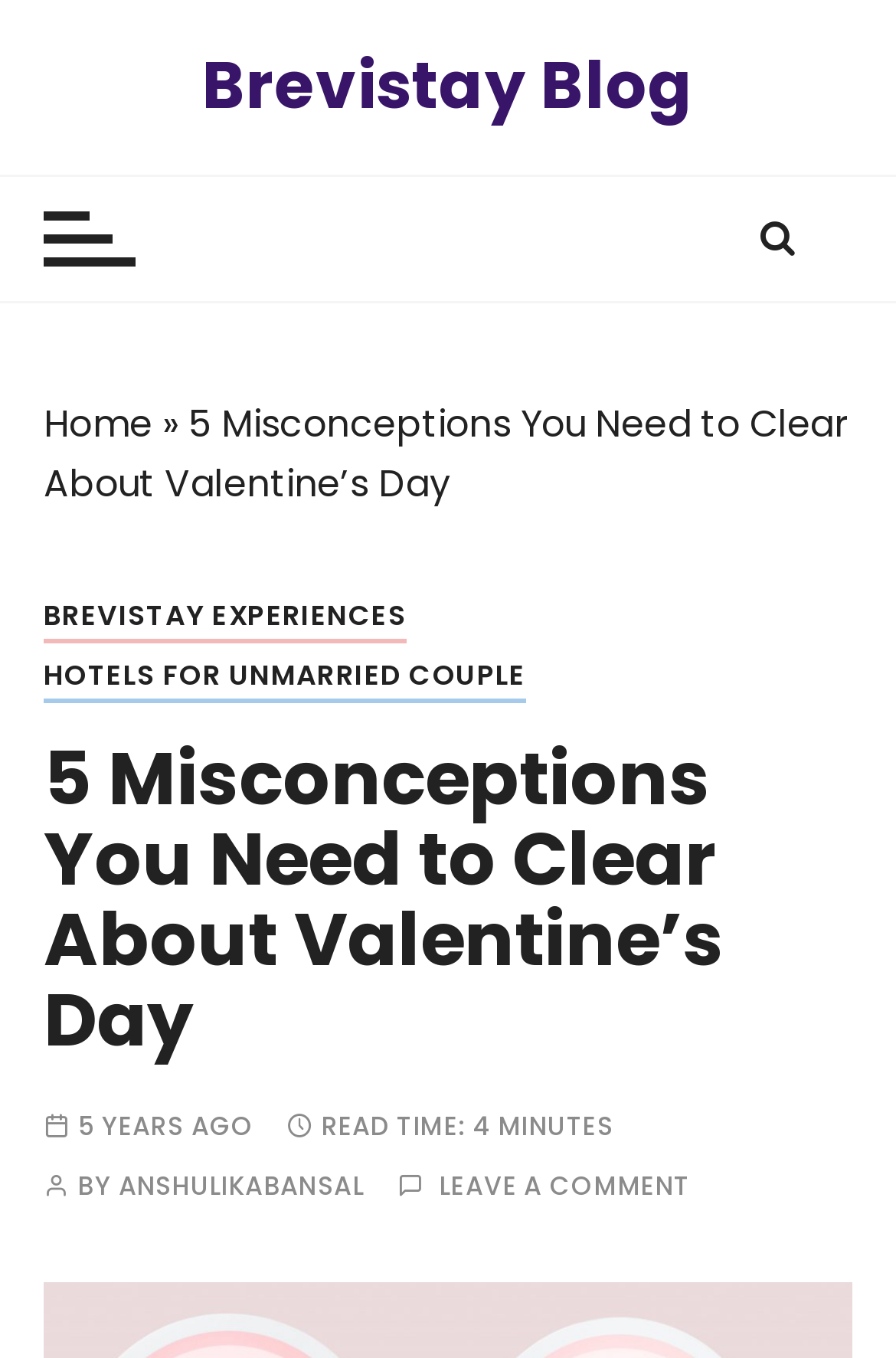What is the name of the blog?
Could you give a comprehensive explanation in response to this question?

I found the name of the blog by looking at the link with the text 'Brevistay Blog' at the top of the page, which suggests that this is the name of the blog.